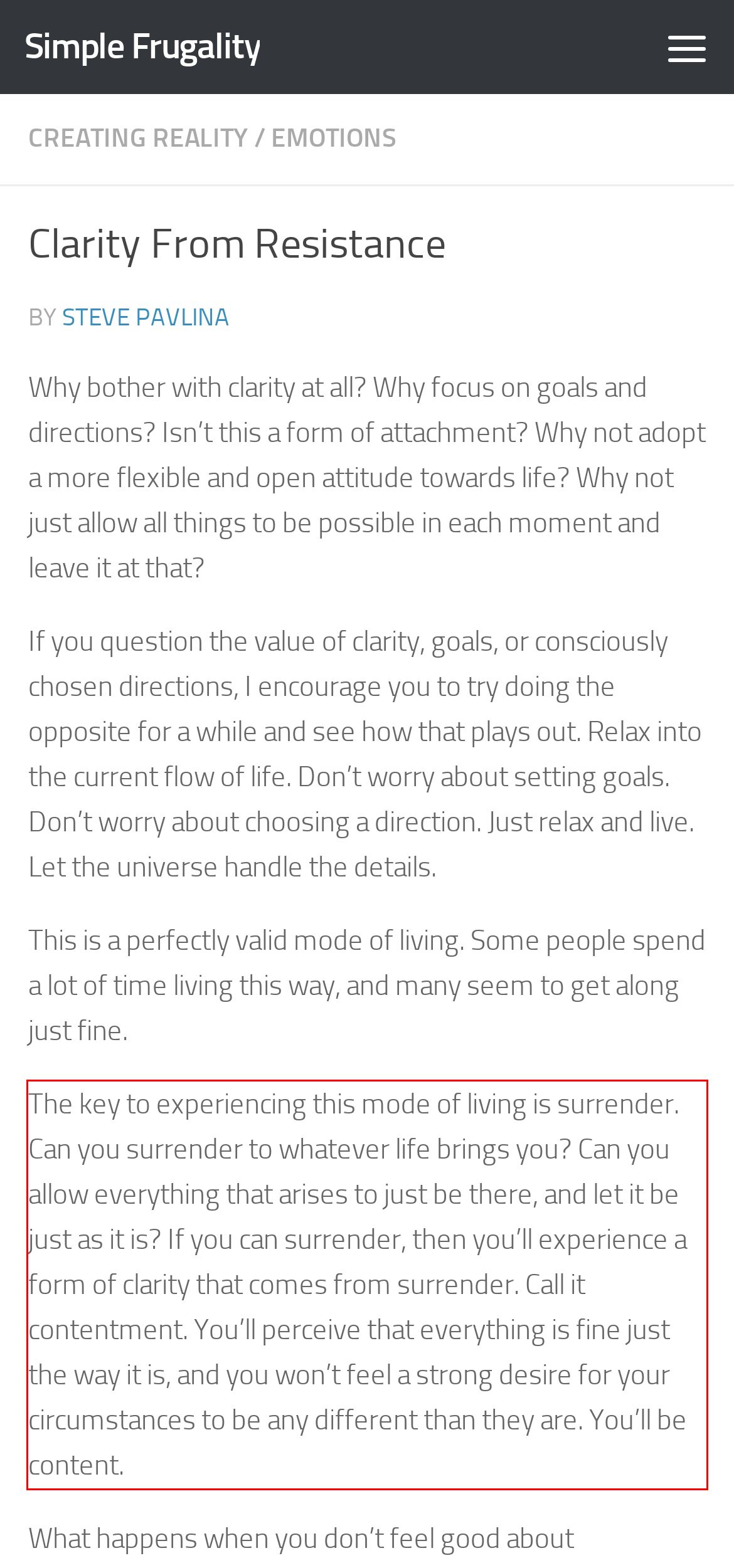Given a screenshot of a webpage containing a red rectangle bounding box, extract and provide the text content found within the red bounding box.

The key to experiencing this mode of living is surrender. Can you surrender to whatever life brings you? Can you allow everything that arises to just be there, and let it be just as it is? If you can surrender, then you’ll experience a form of clarity that comes from surrender. Call it contentment. You’ll perceive that everything is fine just the way it is, and you won’t feel a strong desire for your circumstances to be any different than they are. You’ll be content.